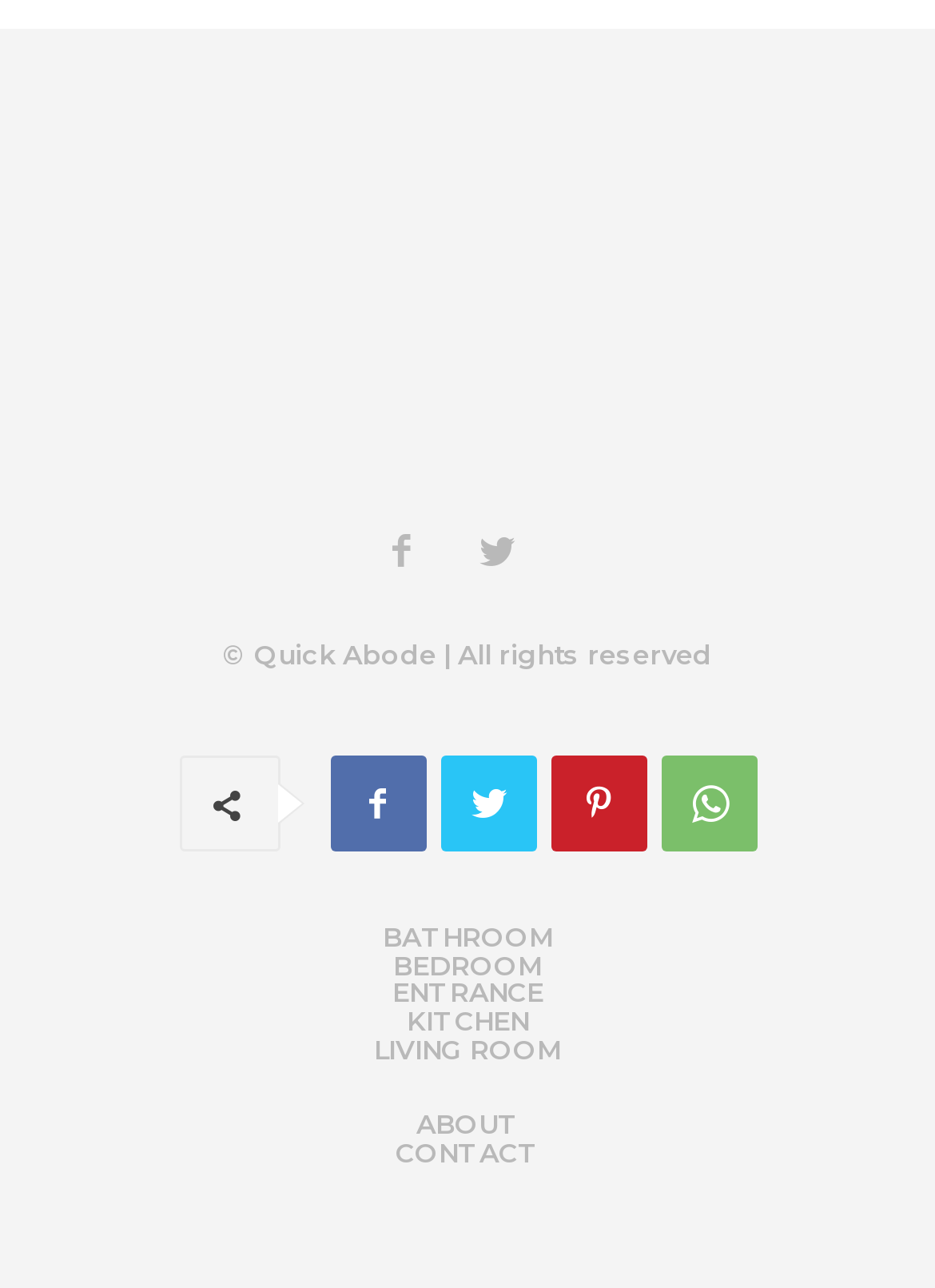Utilize the details in the image to give a detailed response to the question: What is the copyright information?

I looked at the StaticText element with a bounding box coordinate of [0.238, 0.496, 0.762, 0.522] and found the copyright information '© Quick Abode | All rights reserved'.